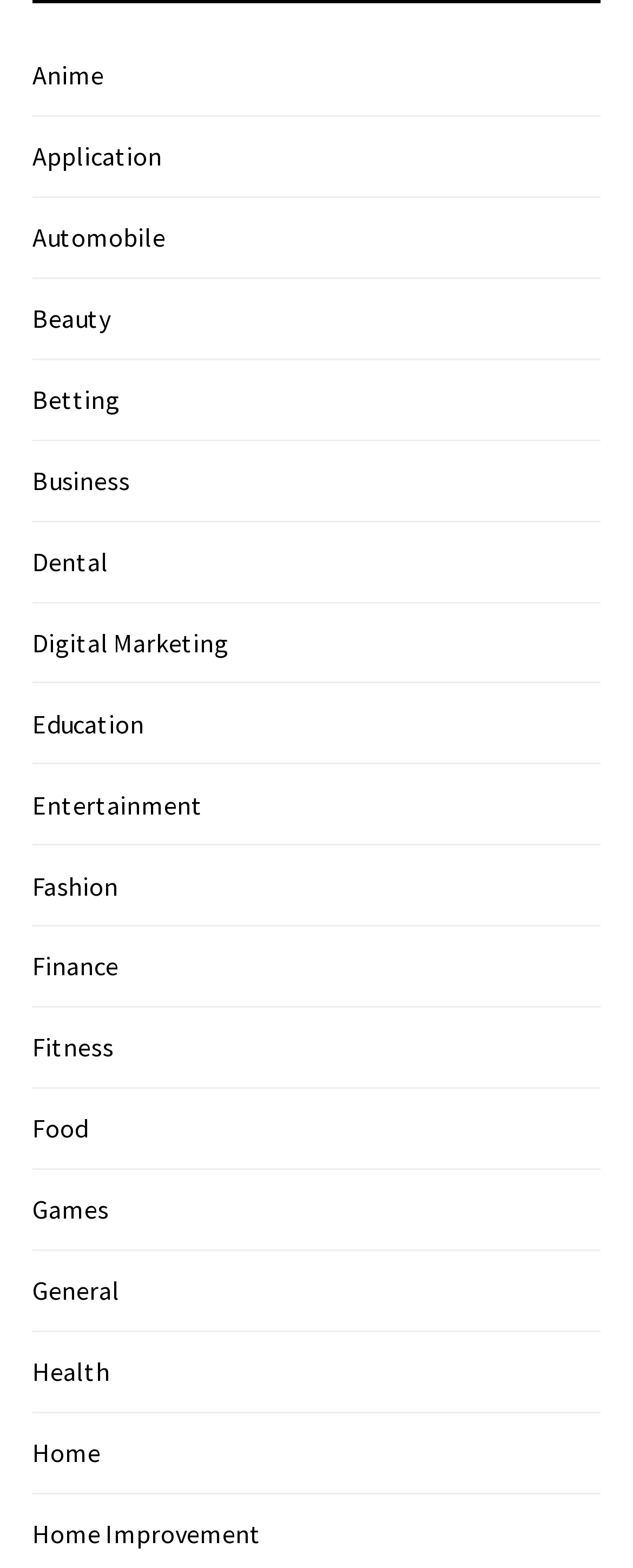Find the bounding box coordinates of the clickable area required to complete the following action: "Read Russian loss of life, who cares?".

None